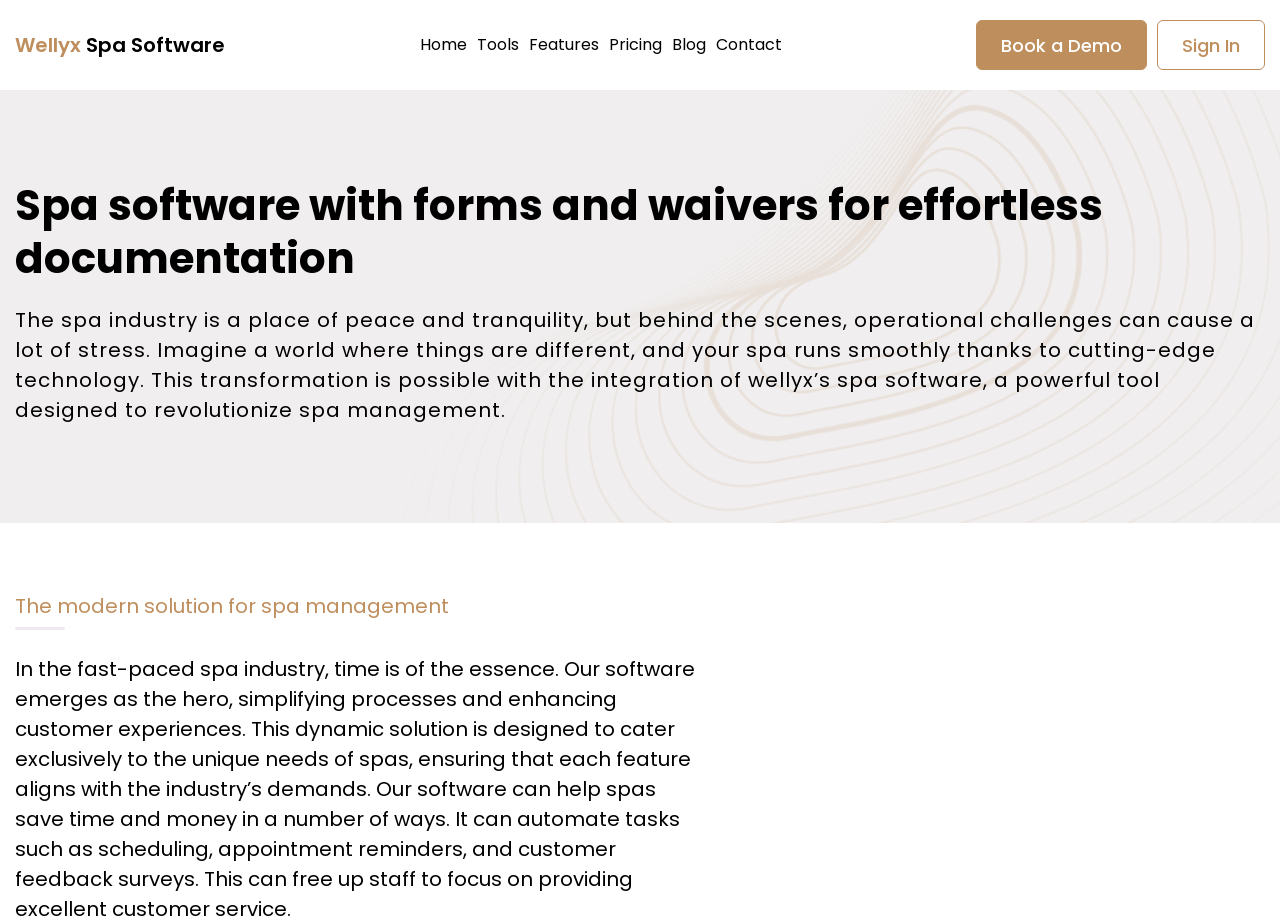Could you locate the bounding box coordinates for the section that should be clicked to accomplish this task: "Go to Home".

[0.328, 0.024, 0.364, 0.074]